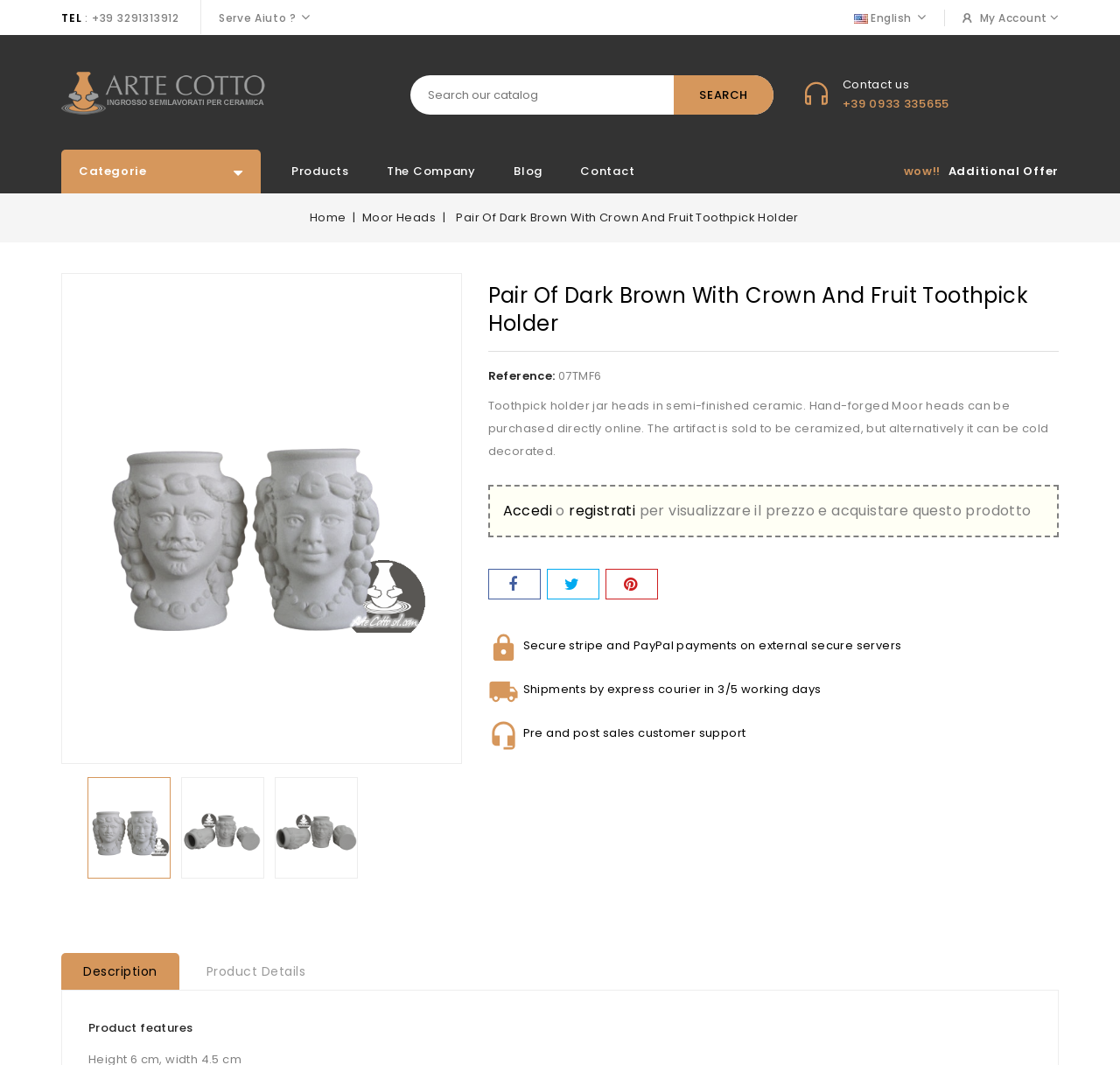What is the reference number of the product?
Answer the question with a single word or phrase by looking at the picture.

07TMF6